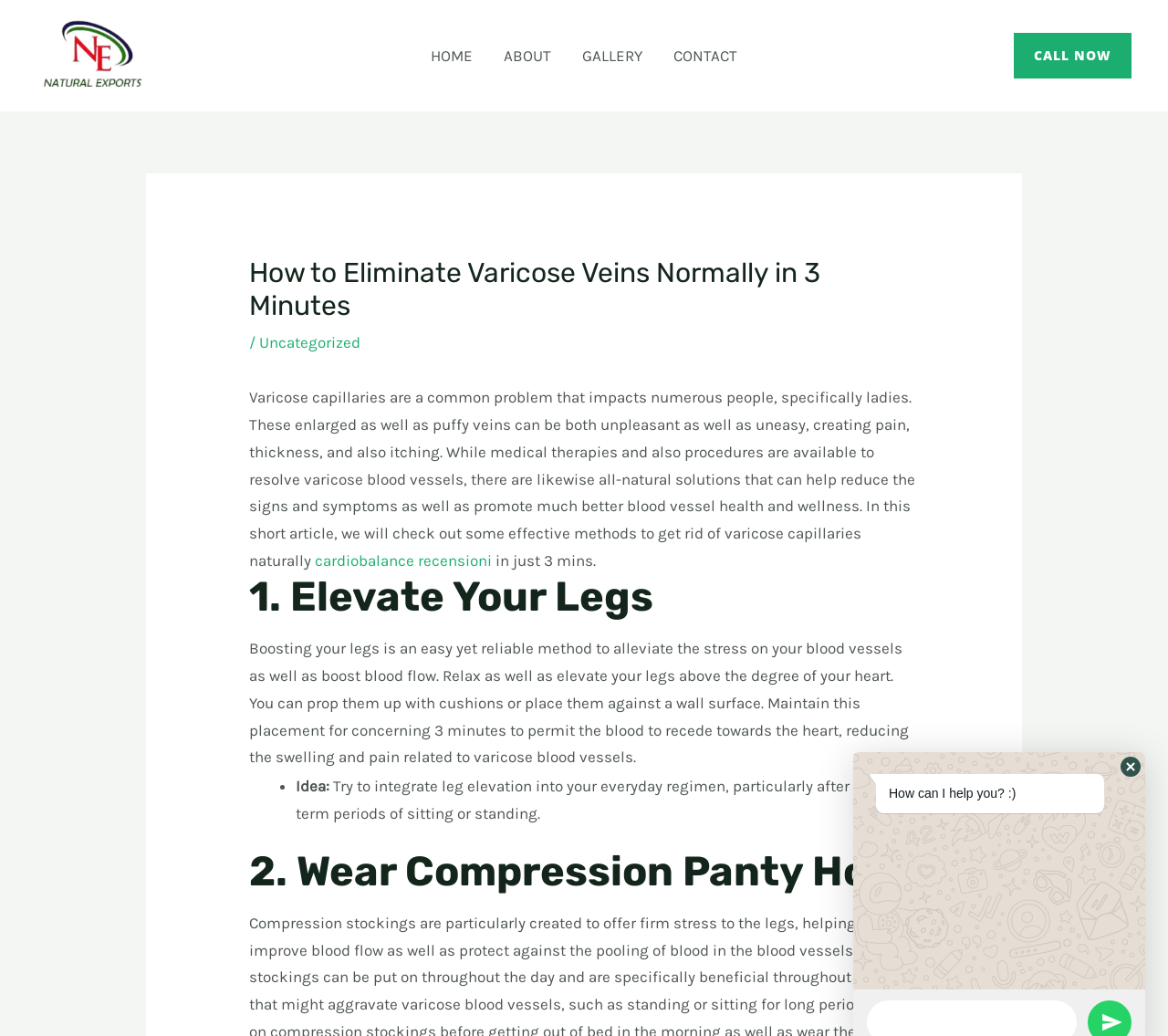Create an elaborate caption that covers all aspects of the webpage.

The webpage is about eliminating varicose veins naturally, with a focus on providing effective methods to alleviate symptoms and promote better blood vessel health. At the top left corner, there is an admin link and an admin image. Below this, there is a navigation bar with four links: HOME, ABOUT, GALLERY, and CONTACT.

On the right side of the page, there is a "CALL NOW" link. Above this link, there is a header section with a title "How to Eliminate Varicose Veins Normally in 3 Minutes" and a subheading describing the problem of varicose capillaries. Below this, there is a paragraph of text explaining the natural solutions to resolve varicose blood vessels.

The main content of the page is divided into sections, each with a heading and descriptive text. The first section is about elevating your legs to alleviate stress on blood vessels and improve blood flow. This section includes a tip to integrate leg elevation into your daily routine. The second section is about wearing compression panty hose.

At the bottom right corner of the page, there is a button and a text "How can I help you? :)".

There are a total of 7 links on the page, including the admin link, navigation links, and the "CALL NOW" link. There are also 2 images on the page, including the admin image and an unspecified image.